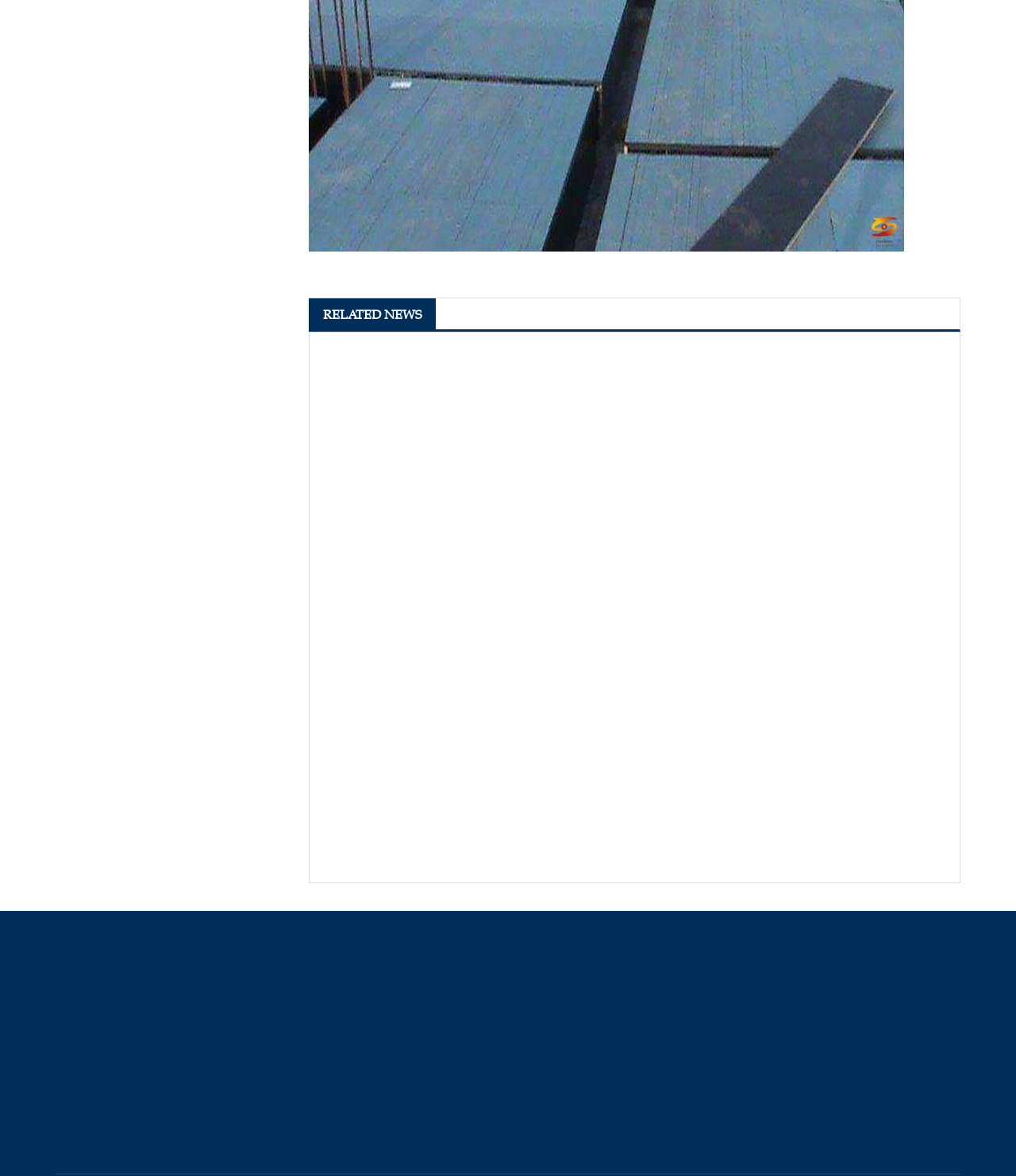Locate the bounding box of the UI element described by: "value="Submit"" in the given webpage screenshot.

[0.286, 0.953, 0.372, 0.979]